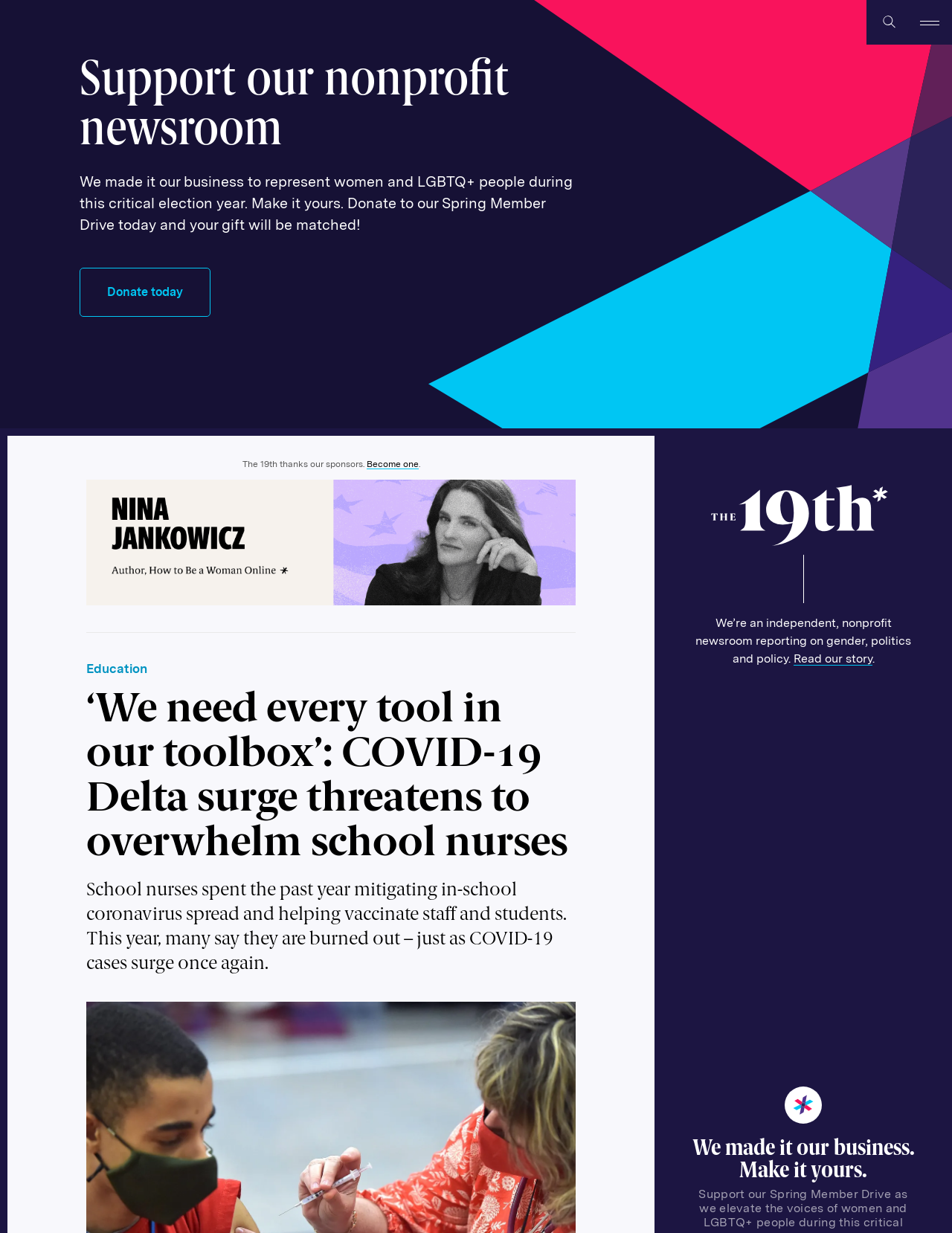Illustrate the webpage's structure and main components comprehensively.

The webpage appears to be a news article about the challenges faced by school nurses during the COVID-19 pandemic. At the top of the page, there is a heading that reads "Support our nonprofit newsroom" followed by a static text block that describes the newsroom's mission and a call to action to donate. Below this, there is a link to donate today, accompanied by a small image.

To the right of the donation link, there is a button to open a menu, which contains links to the home page, a story about the newsroom, and other options. Above the menu button, there is a small image.

Further down the page, there is a section that thanks the newsroom's sponsors and provides a link to become a sponsor. Next to this, there is a link to an event titled "Equal participants in our democracy" with a corresponding image.

Below this section, there is a link to the "Education" category, followed by a heading that reads "‘We need every tool in our toolbox’: COVID-19 Delta surge threatens to overwhelm school nurses". This heading is followed by a static text block that summarizes the article, which discusses the challenges faced by school nurses during the pandemic.

At the bottom of the article, there are links to share the article on Twitter, Facebook, and via email, each accompanied by a small image.